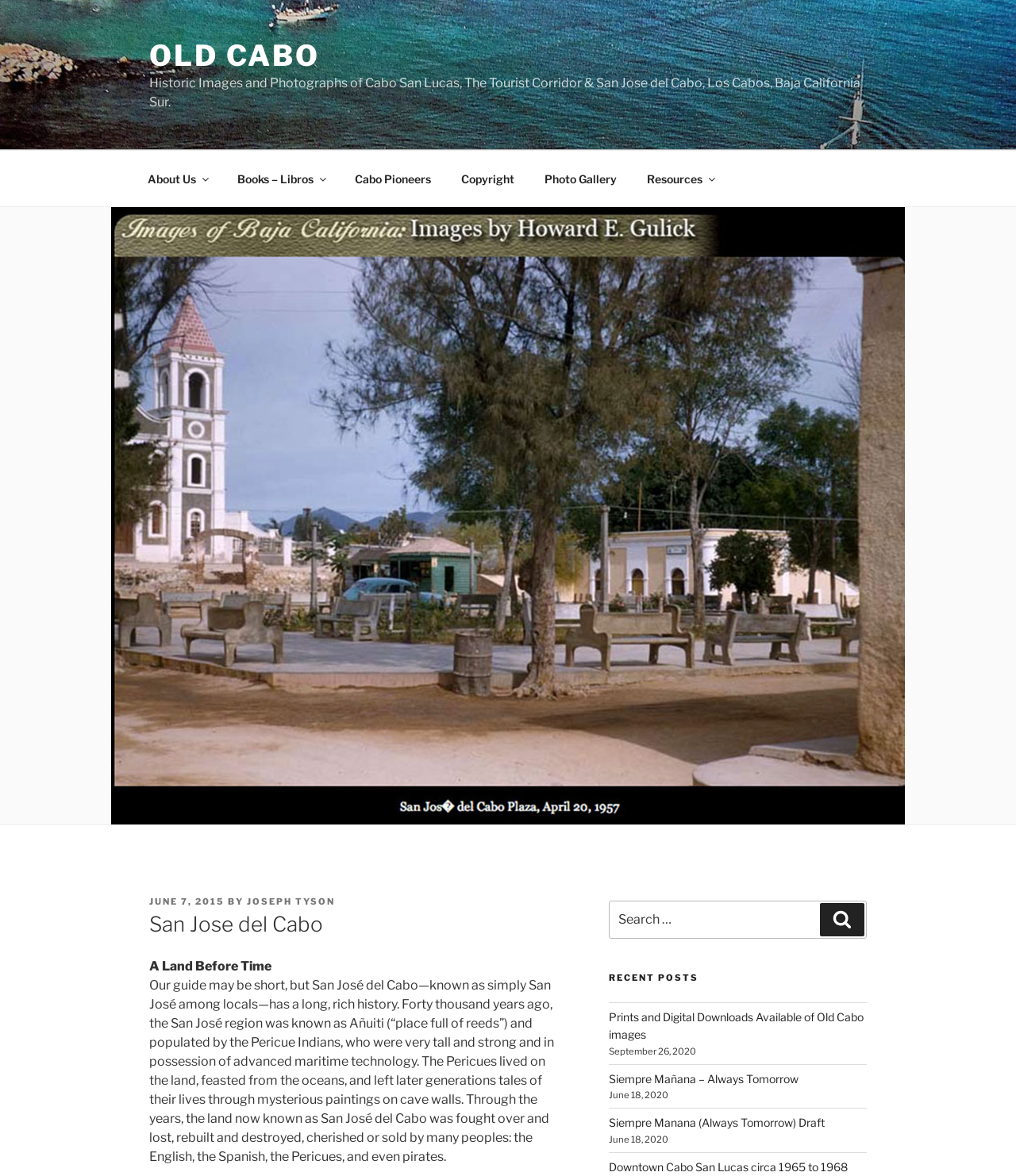Determine the bounding box coordinates of the region that needs to be clicked to achieve the task: "Read the 'San Jose del Cabo' article".

[0.147, 0.774, 0.556, 0.799]